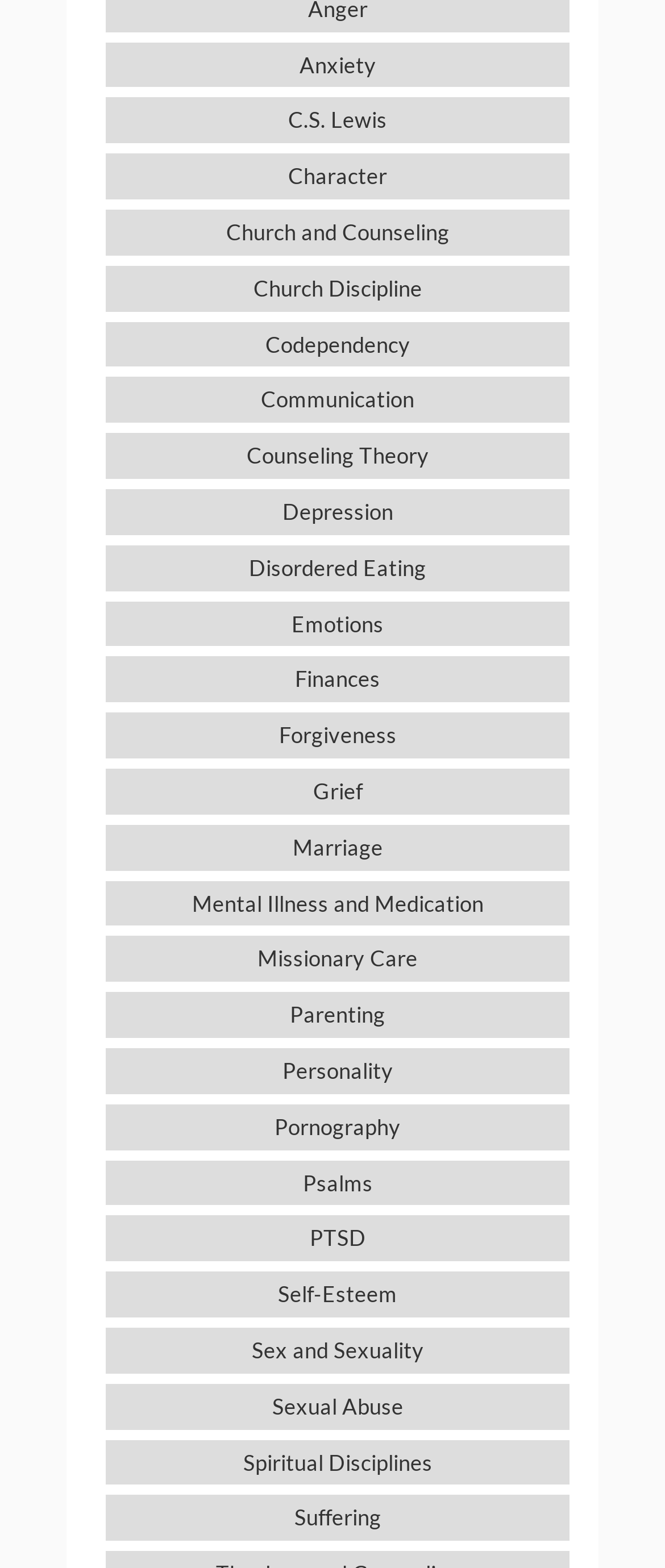Identify the bounding box coordinates for the UI element described as follows: About. Use the format (top-left x, top-left y, bottom-right x, bottom-right y) and ensure all values are floating point numbers between 0 and 1.

None